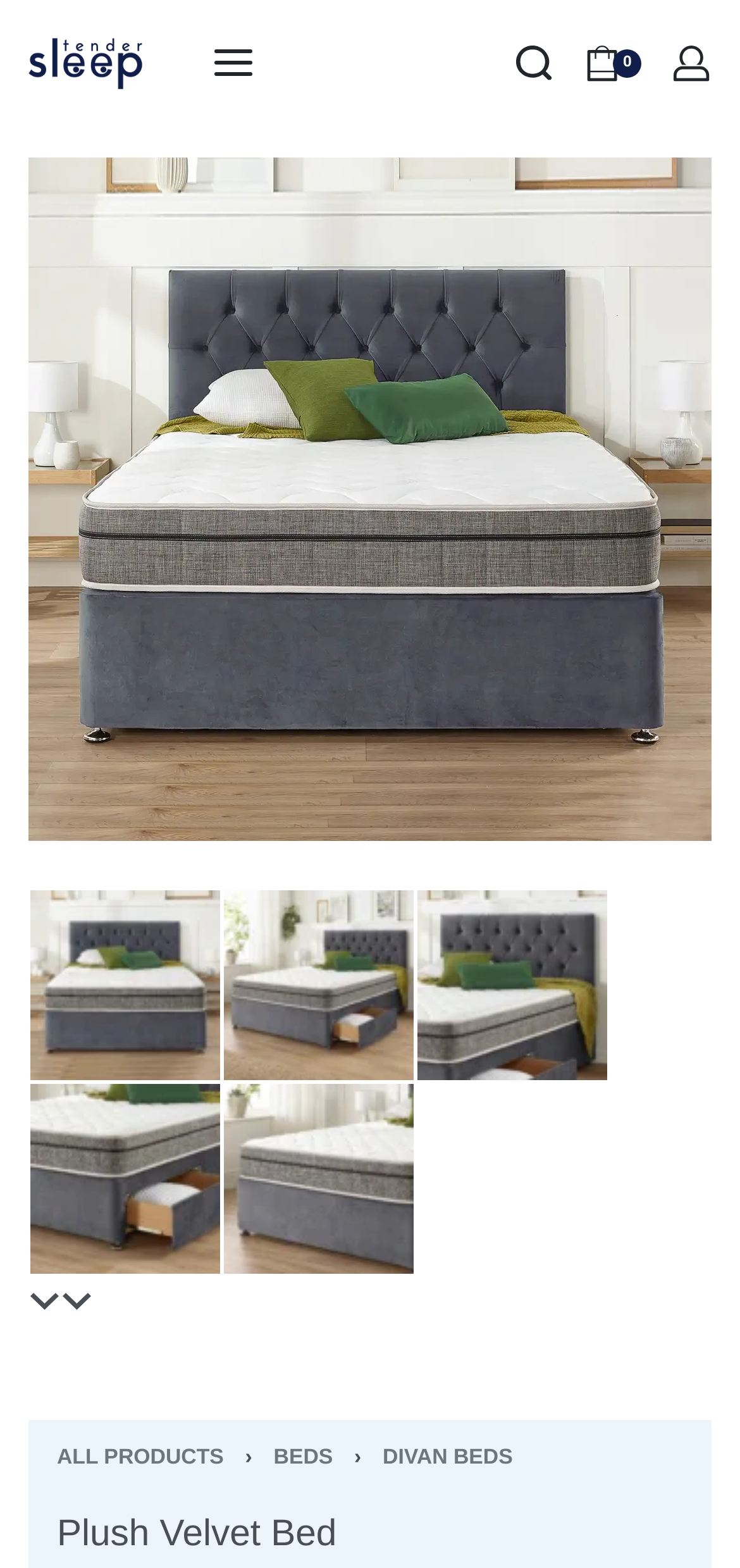Provide a short answer using a single word or phrase for the following question: 
What type of bed is being showcased?

Plush Velvet Bed